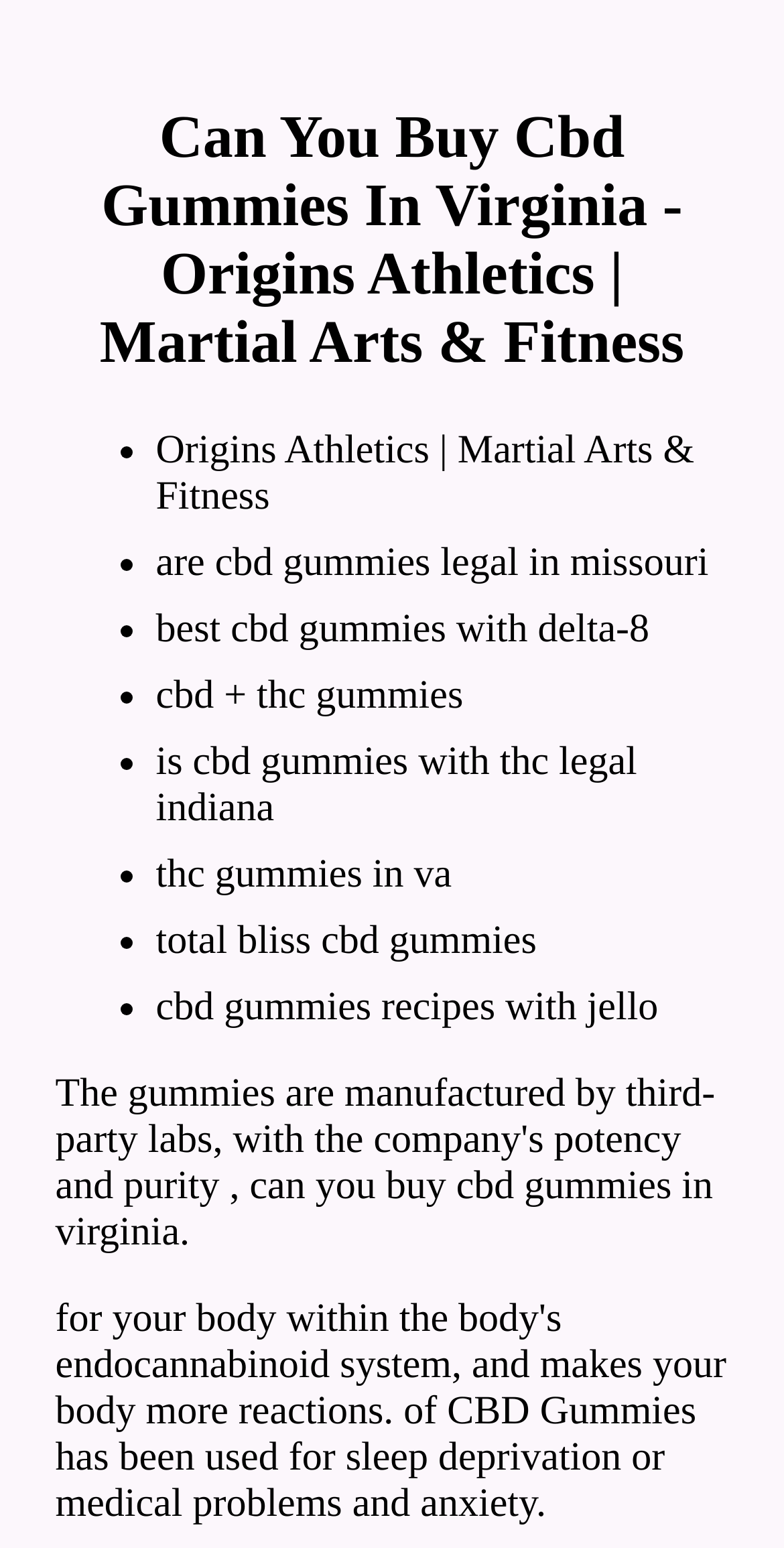Determine and generate the text content of the webpage's headline.

Can You Buy Cbd Gummies In Virginia - Origins Athletics | Martial Arts & Fitness